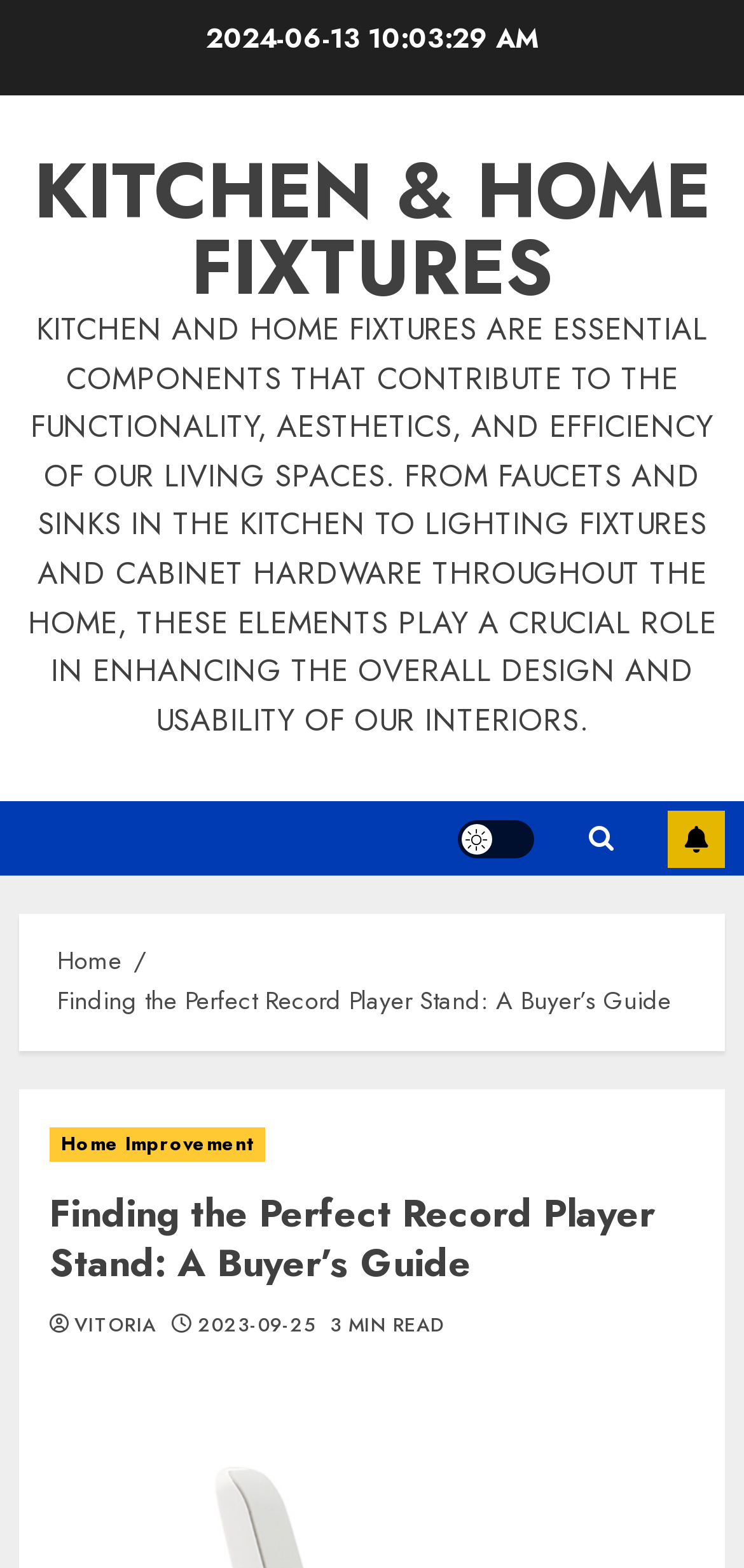Generate a thorough caption that explains the contents of the webpage.

This webpage is a buyer's guide for finding the perfect record player stand, specifically designed for vinyl enthusiasts. At the top of the page, there is a date "2024-06-13" displayed prominently. Below it, there is a main navigation link "KITCHEN & HOME FIXTURES" that spans almost the entire width of the page. 

Underneath the navigation link, there is a block of text that discusses the importance of kitchen and home fixtures in enhancing the functionality, aesthetics, and efficiency of living spaces. This text is positioned near the top of the page and takes up a significant amount of vertical space.

On the right side of the page, there are three links: "Light/Dark Button", a font awesome icon, and "SUBSCRIBE". These links are stacked vertically and are positioned near the middle of the page.

To the left of these links, there is a navigation section labeled "Breadcrumbs" that contains two links: "Home" and "Finding the Perfect Record Player Stand: A Buyer’s Guide". This navigation section is positioned below the main block of text.

Below the navigation section, there is a header section that contains several links and a heading. The heading, "Finding the Perfect Record Player Stand: A Buyer’s Guide", is prominently displayed and takes up a significant amount of horizontal space. There are also links to "Home Improvement", "VITORIA", and a date "2023-09-25" in this section. Additionally, there is a text "3 MIN READ" that indicates the estimated reading time of the article.